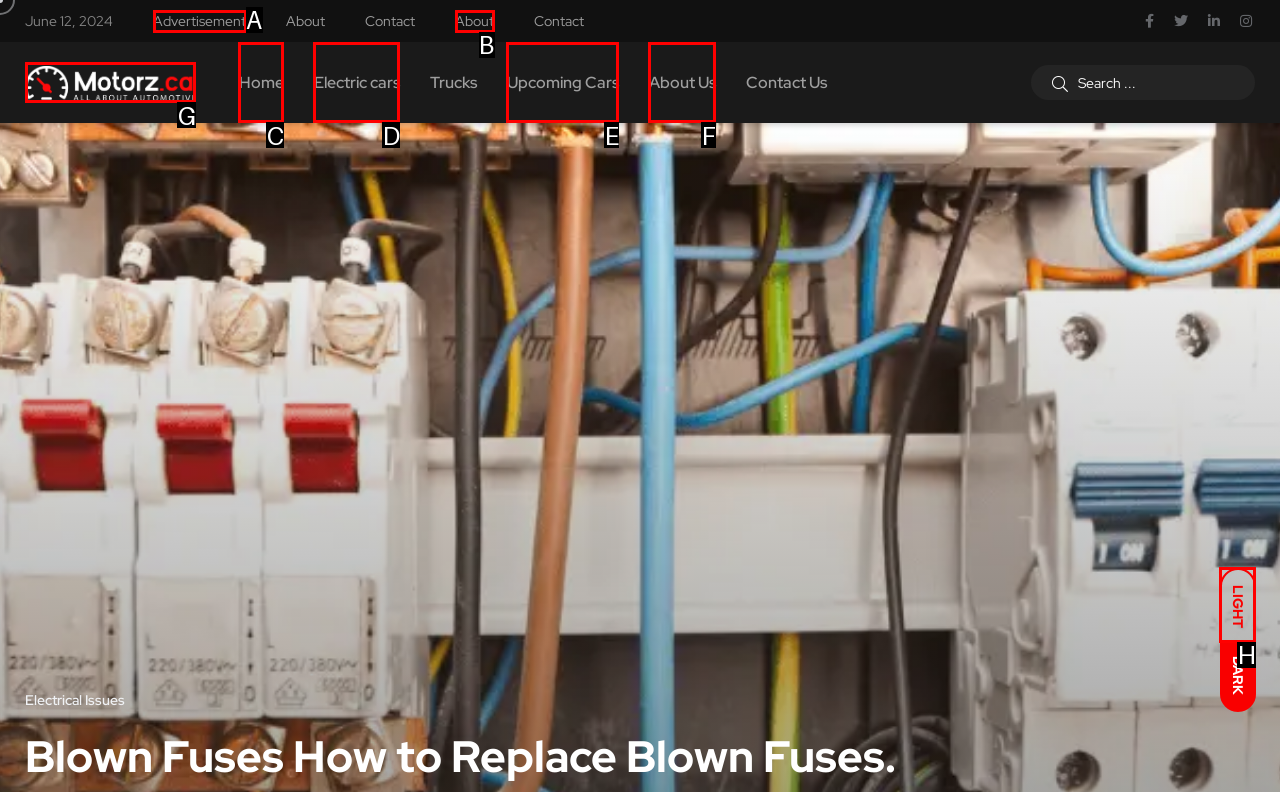Out of the given choices, which letter corresponds to the UI element required to Switch to light mode? Answer with the letter.

H